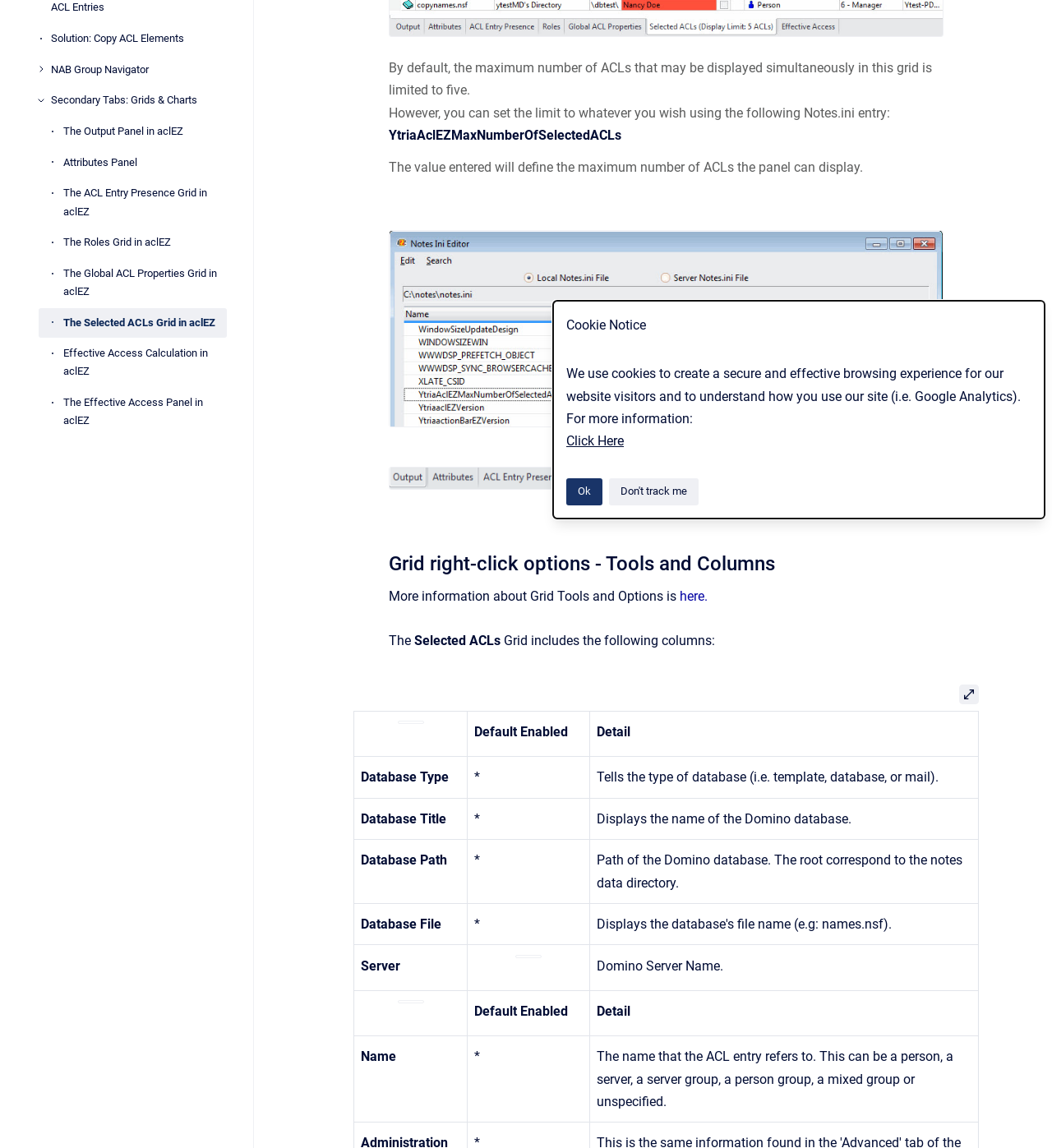Locate the bounding box of the UI element defined by this description: "Open". The coordinates should be given as four float numbers between 0 and 1, formatted as [left, top, right, bottom].

[0.493, 0.834, 0.512, 0.852]